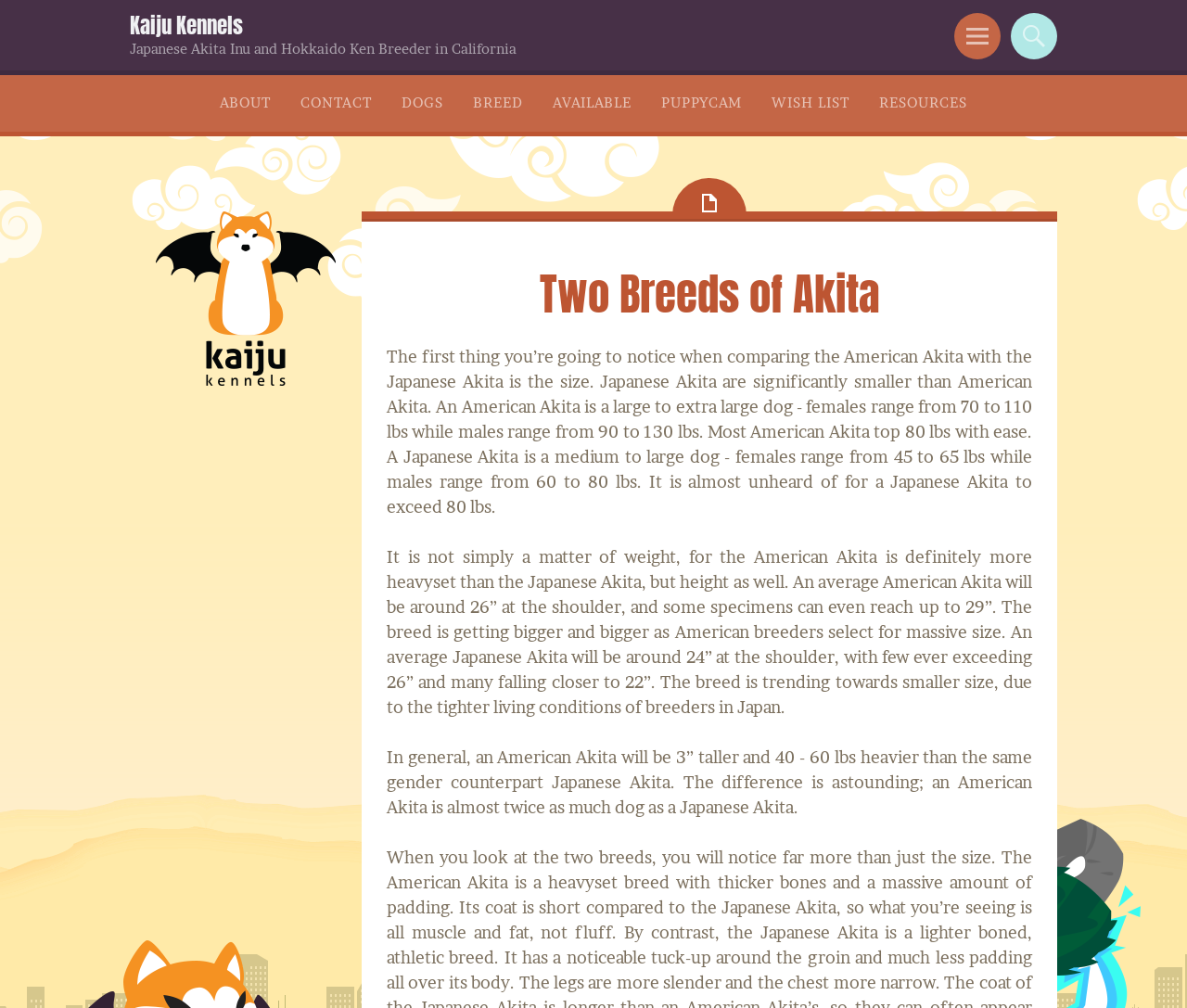What is the trend in size for Japanese Akita breeders in Japan?
Based on the image, answer the question with as much detail as possible.

The webpage states that the breed is trending towards smaller size, due to the tighter living conditions of breeders in Japan.